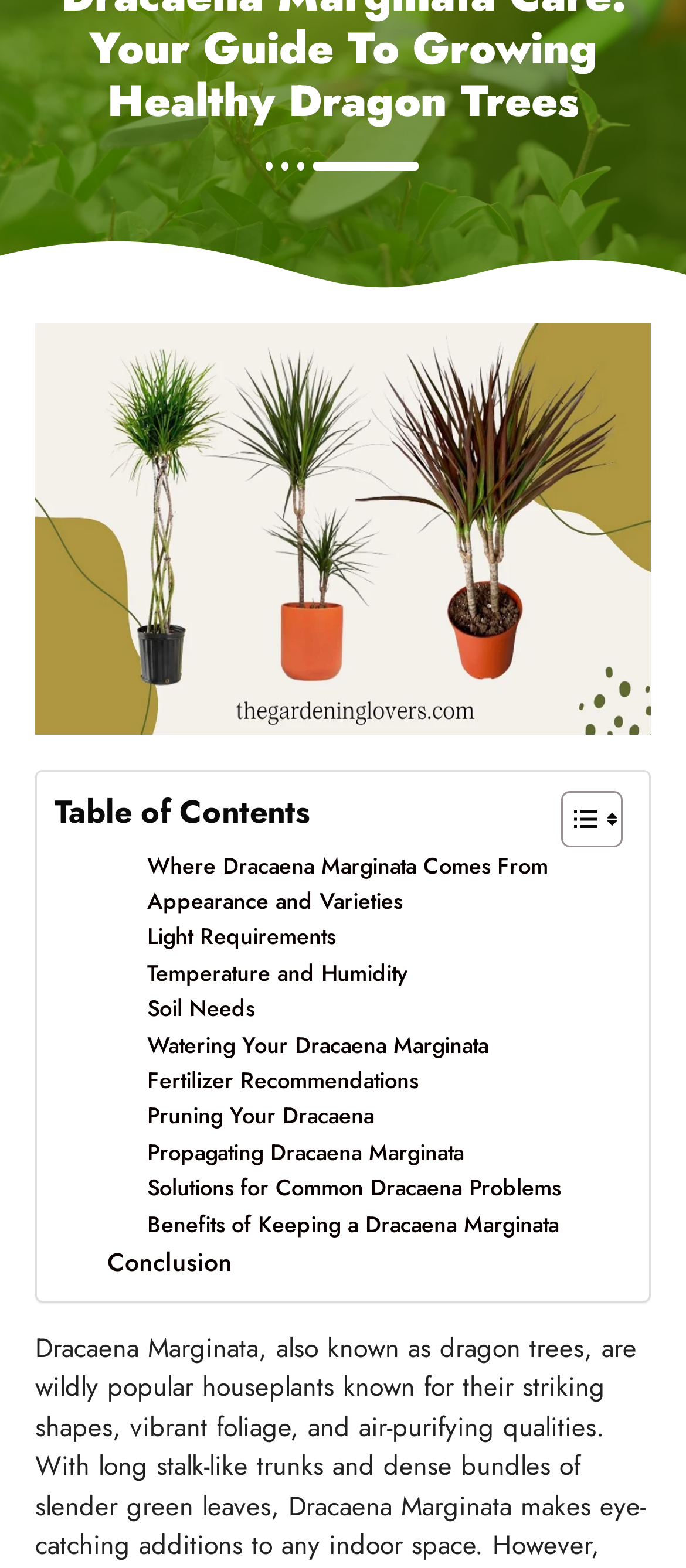Please provide the bounding box coordinates in the format (top-left x, top-left y, bottom-right x, bottom-right y). Remember, all values are floating point numbers between 0 and 1. What is the bounding box coordinate of the region described as: aria-label="toggle menu"

None